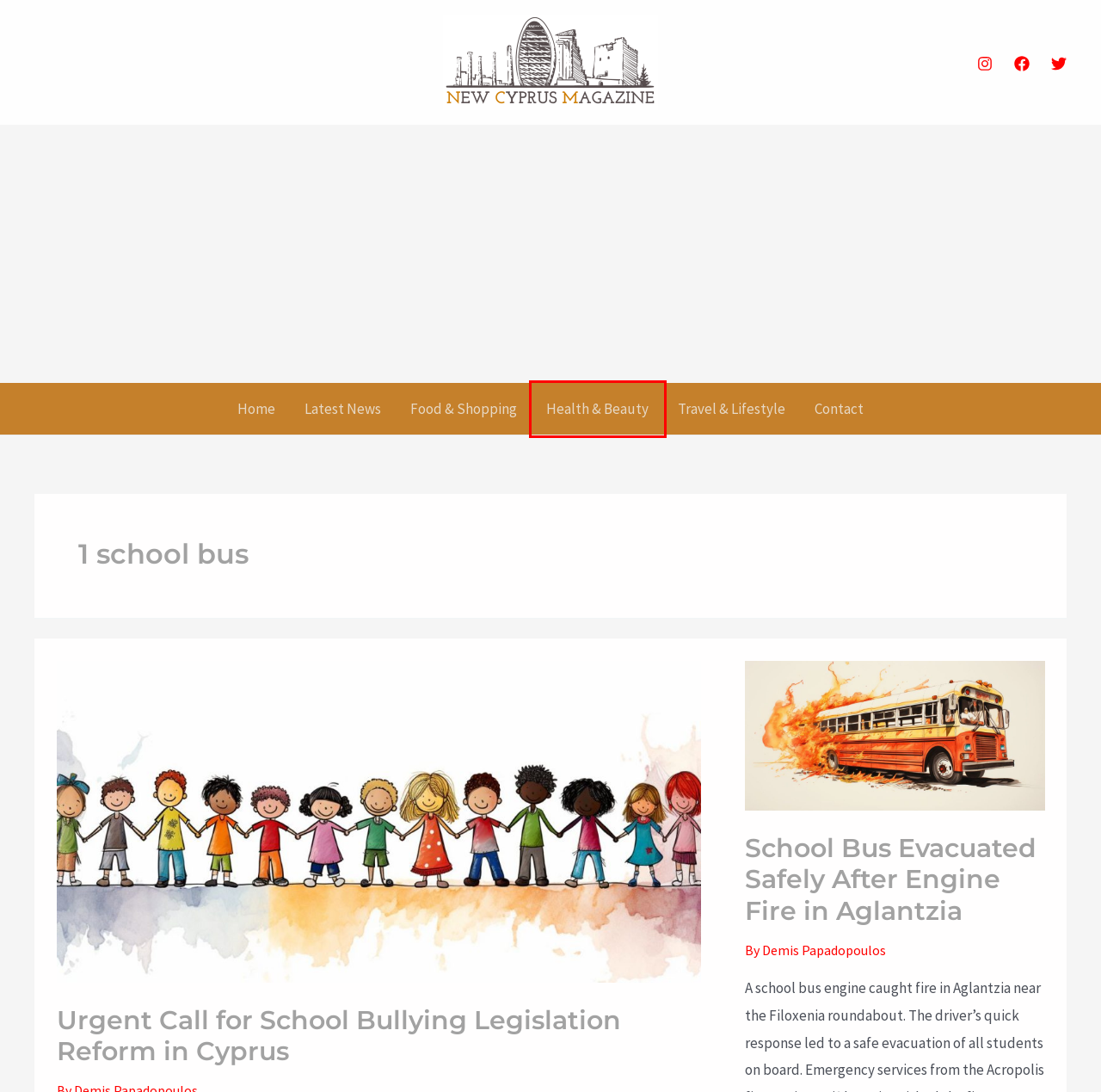Given a screenshot of a webpage with a red bounding box highlighting a UI element, choose the description that best corresponds to the new webpage after clicking the element within the red bounding box. Here are your options:
A. School Bus Evacuated Safely After Engine Fire in Aglantzia - New Cyprus Magazine
B. Health & Beauty Archives - New Cyprus Magazine
C. Food & Shopping Archives - New Cyprus Magazine
D. Urgent Call for School Bullying Legislation Reform in Cyprus - New Cyprus Magazine
E. New Cyprus Magazine -
F. Travel & Lifestyle Archives - New Cyprus Magazine
G. Demis Papadopoulos, Author at New Cyprus Magazine
H. Latest News Archives - New Cyprus Magazine

B